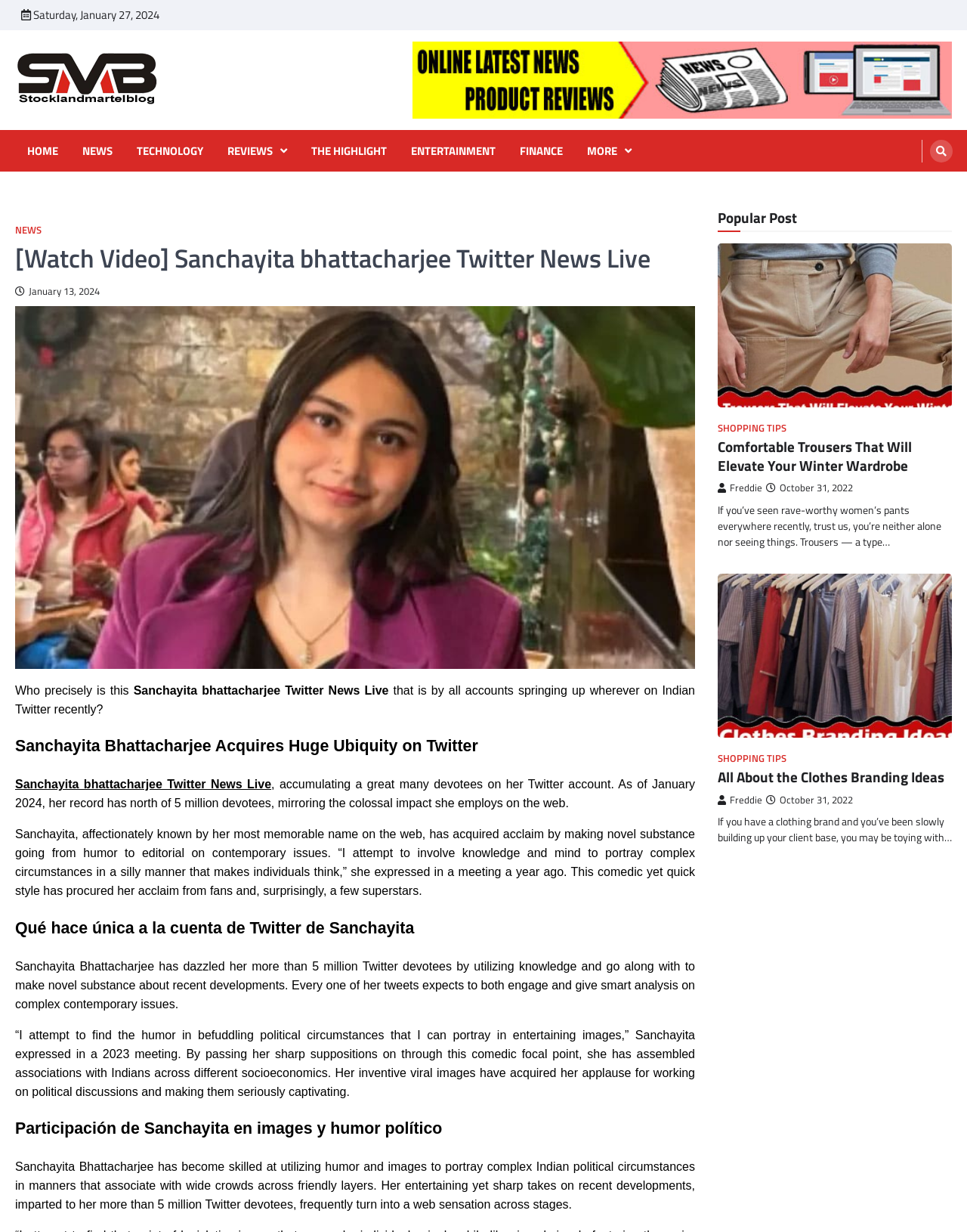Please specify the bounding box coordinates in the format (top-left x, top-left y, bottom-right x, bottom-right y), with all values as floating point numbers between 0 and 1. Identify the bounding box of the UI element described by: title="Search"

[0.962, 0.113, 0.985, 0.132]